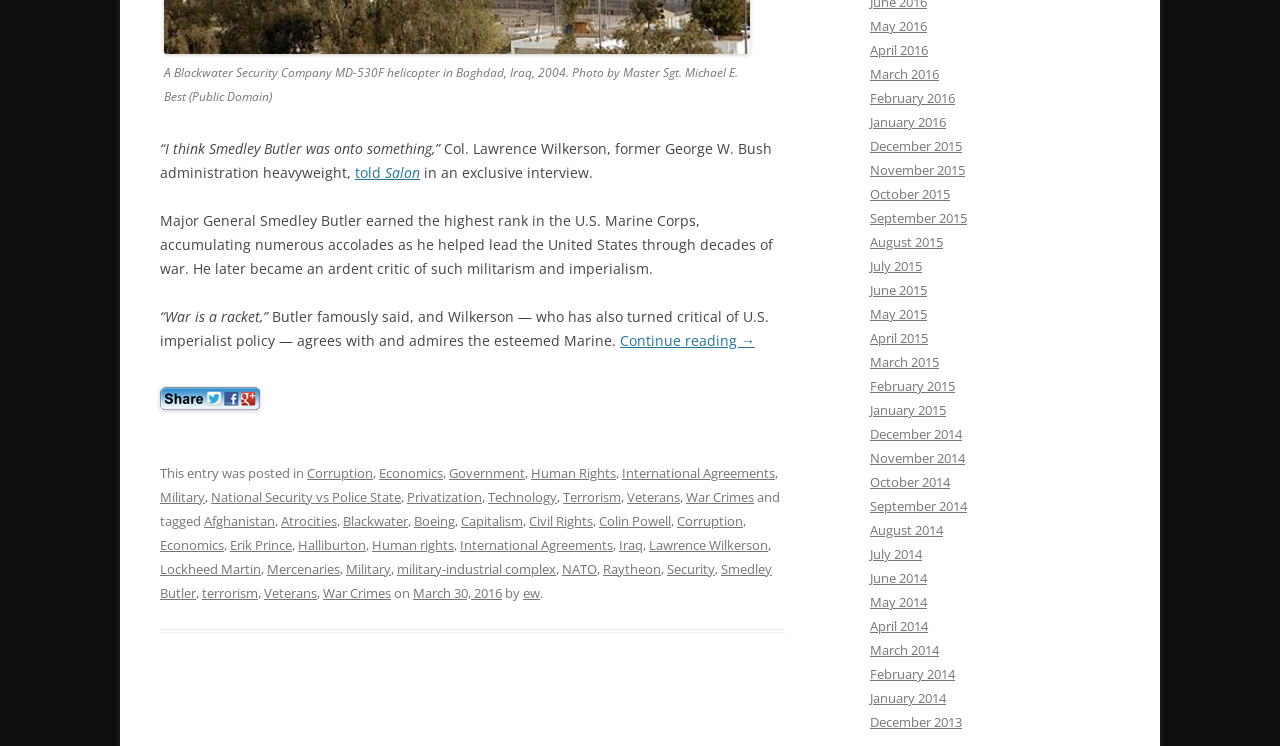Please answer the following question using a single word or phrase: 
What is the topic of the article according to the categories listed at the bottom?

Corruption, Economics, Government, etc.